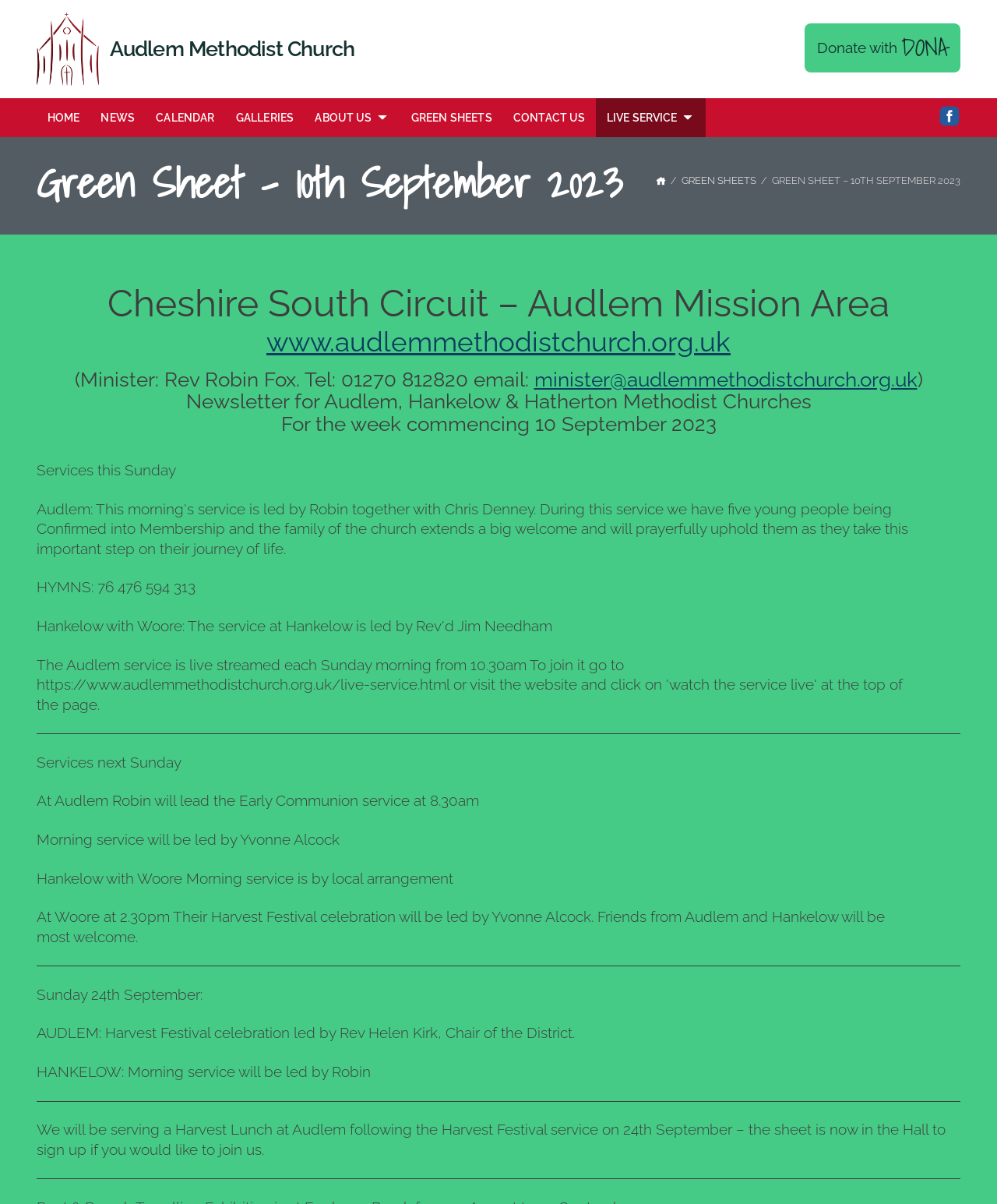Determine the bounding box coordinates for the clickable element required to fulfill the instruction: "Visit the Facebook page". Provide the coordinates as four float numbers between 0 and 1, i.e., [left, top, right, bottom].

[0.941, 0.088, 0.963, 0.106]